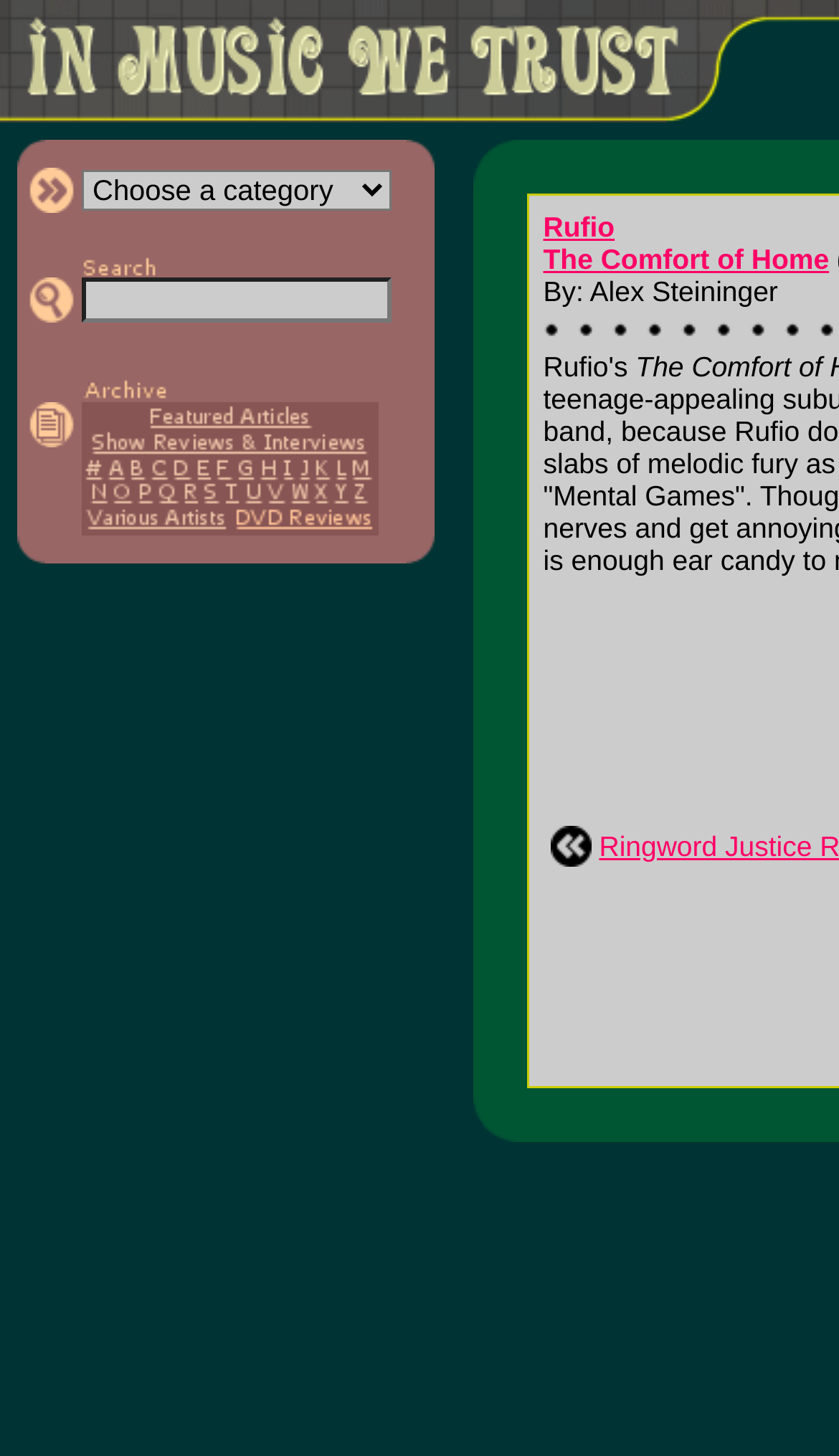What is the text of the link next to the search button?
Please use the image to provide a one-word or short phrase answer.

Search In Music We Trust